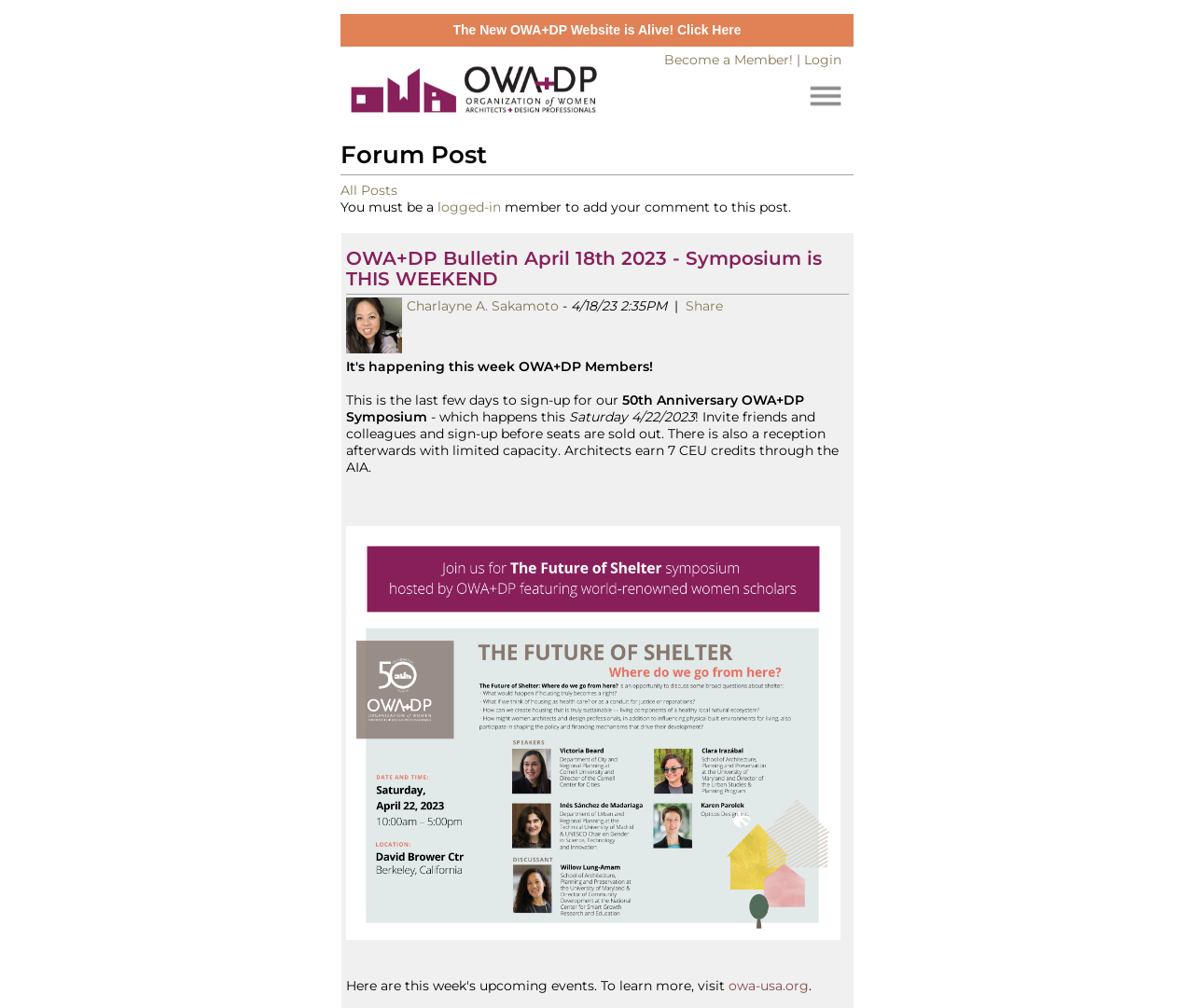Indicate the bounding box coordinates of the element that must be clicked to execute the instruction: "Click on the link to become a member". The coordinates should be given as four float numbers between 0 and 1, i.e., [left, top, right, bottom].

[0.556, 0.051, 0.664, 0.068]